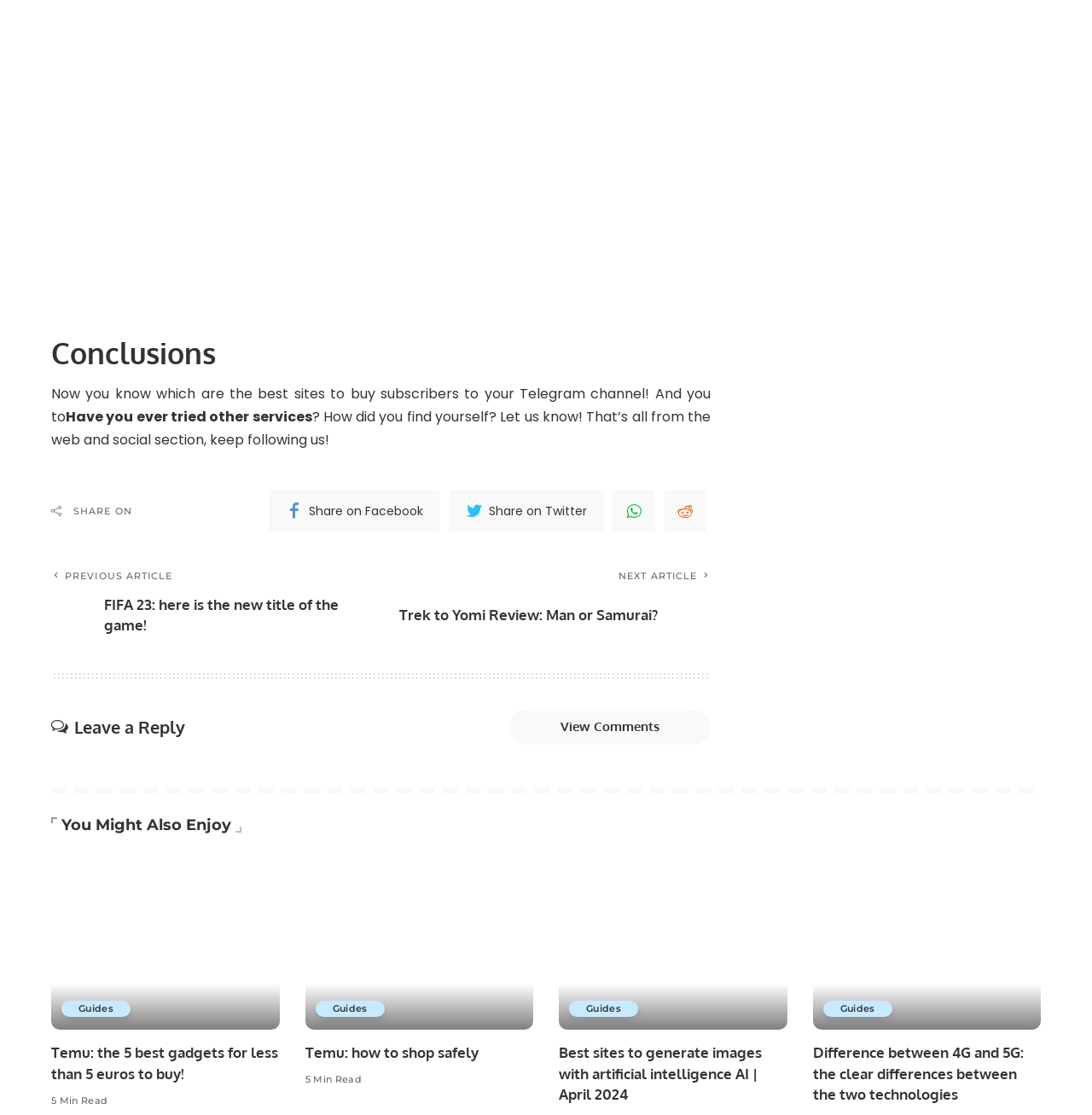Identify the bounding box coordinates of the region I need to click to complete this instruction: "Share on Facebook".

[0.246, 0.44, 0.403, 0.478]